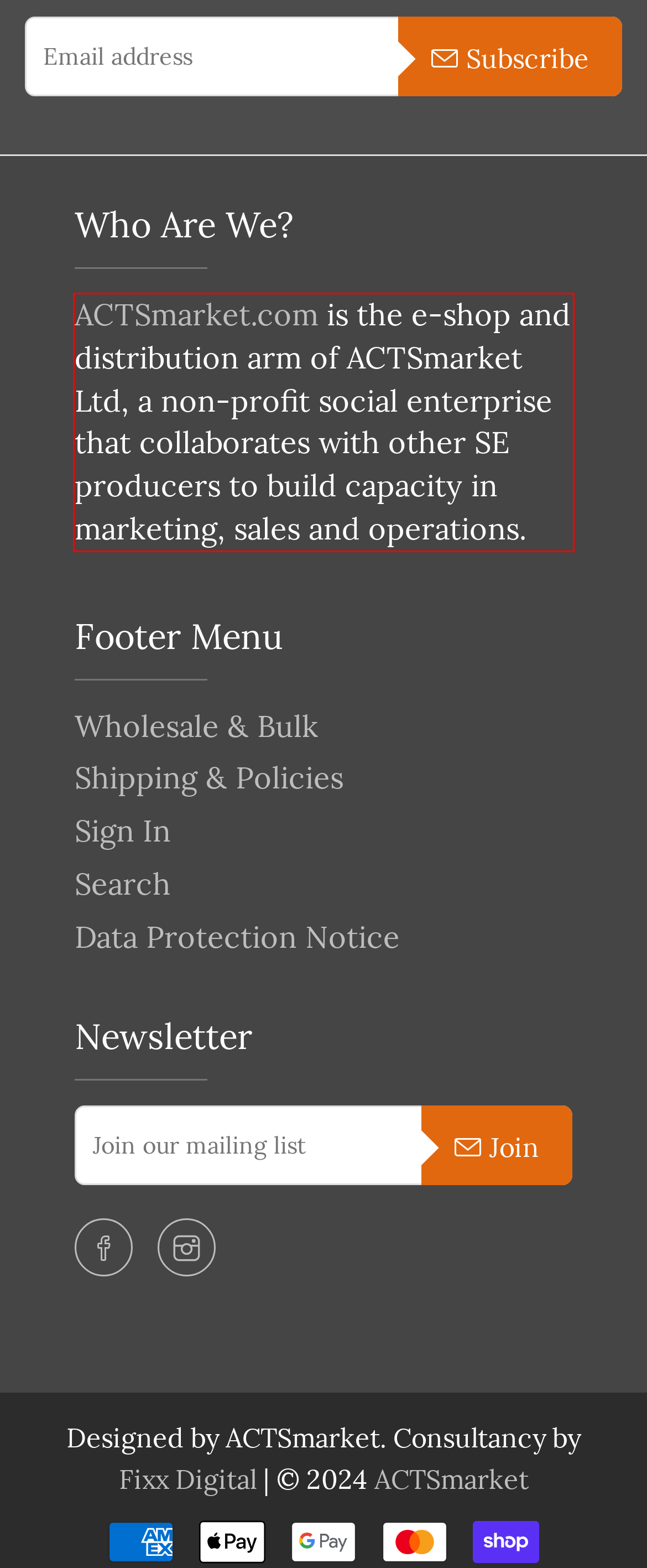By examining the provided screenshot of a webpage, recognize the text within the red bounding box and generate its text content.

ACTSmarket.com is the e-shop and distribution arm of ACTSmarket Ltd, a non-profit social enterprise that collaborates with other SE producers to build capacity in marketing, sales and operations.